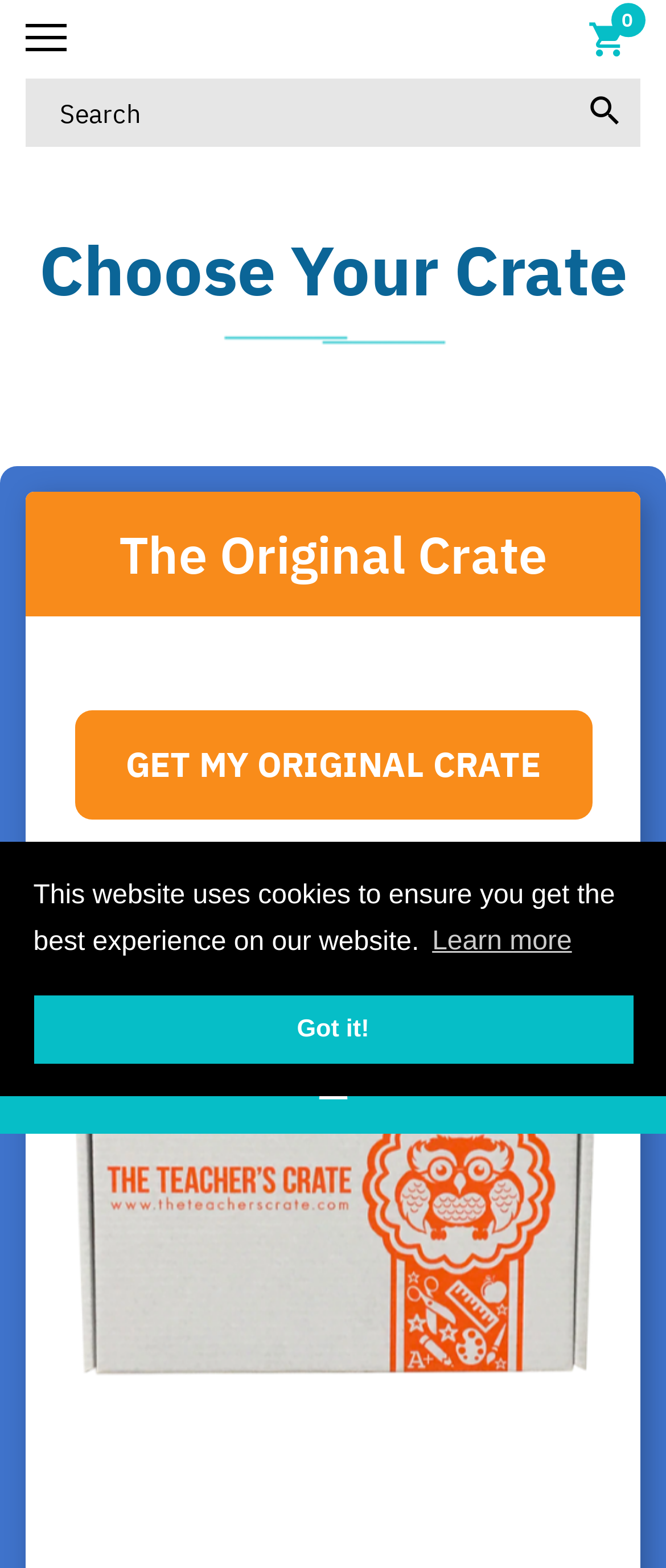What is the purpose of the 'Got it!' button?
Please use the image to provide a one-word or short phrase answer.

Dismiss cookie message